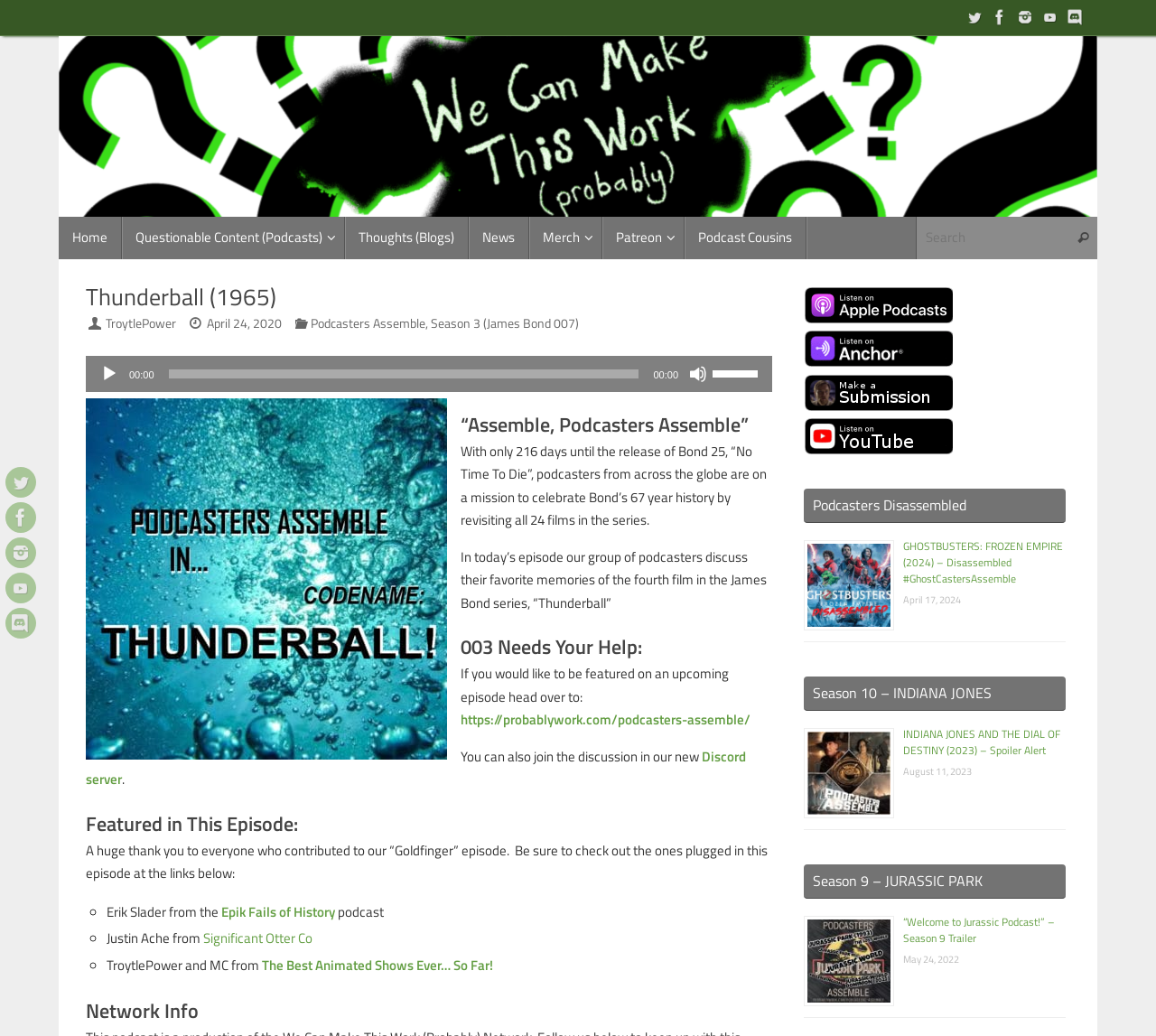Please reply to the following question using a single word or phrase: 
What is the name of the server where people can join the discussion?

Discord server